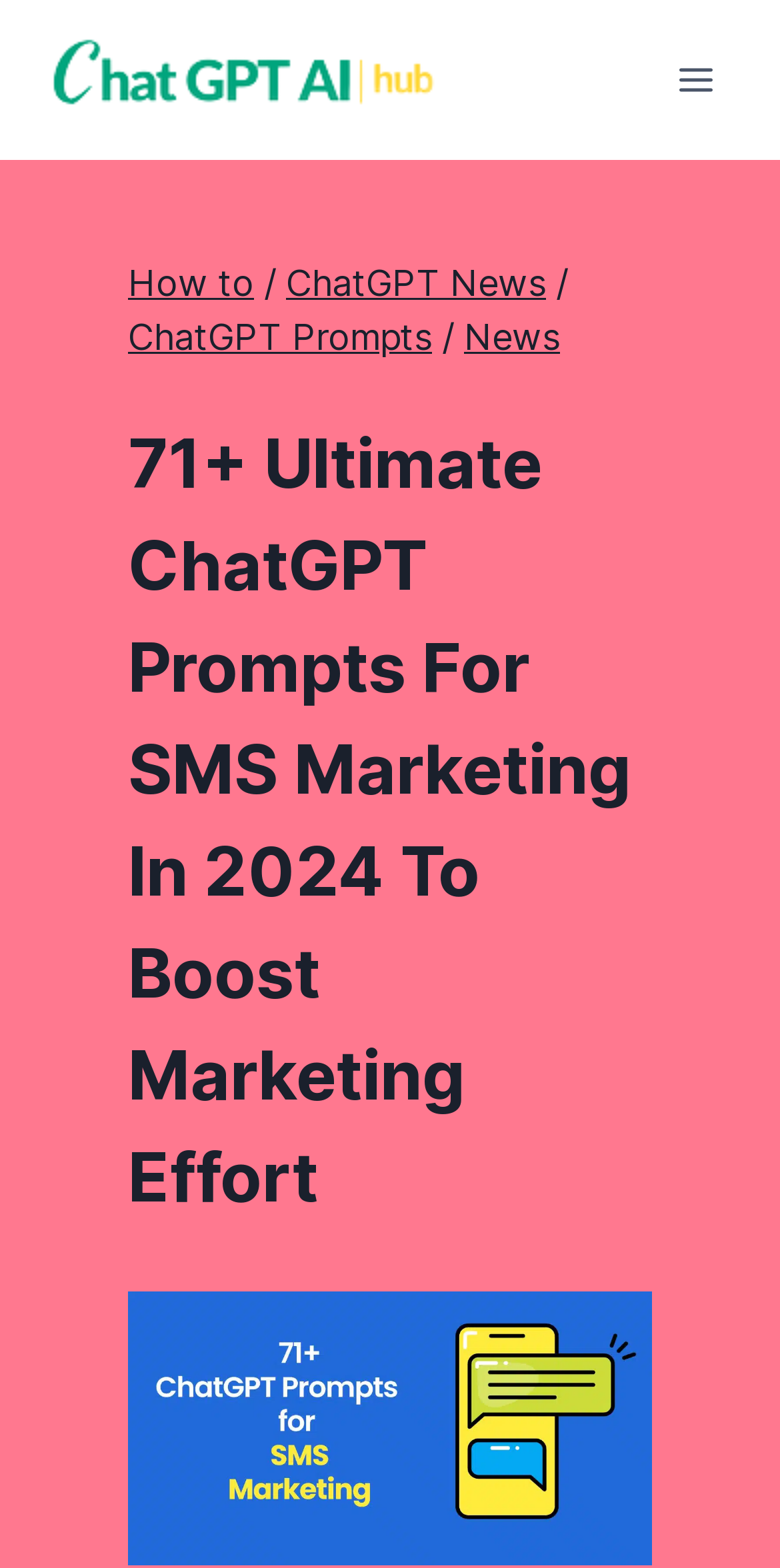Please answer the following question using a single word or phrase: 
What is the logo of the website?

ChatGPT AI Hub